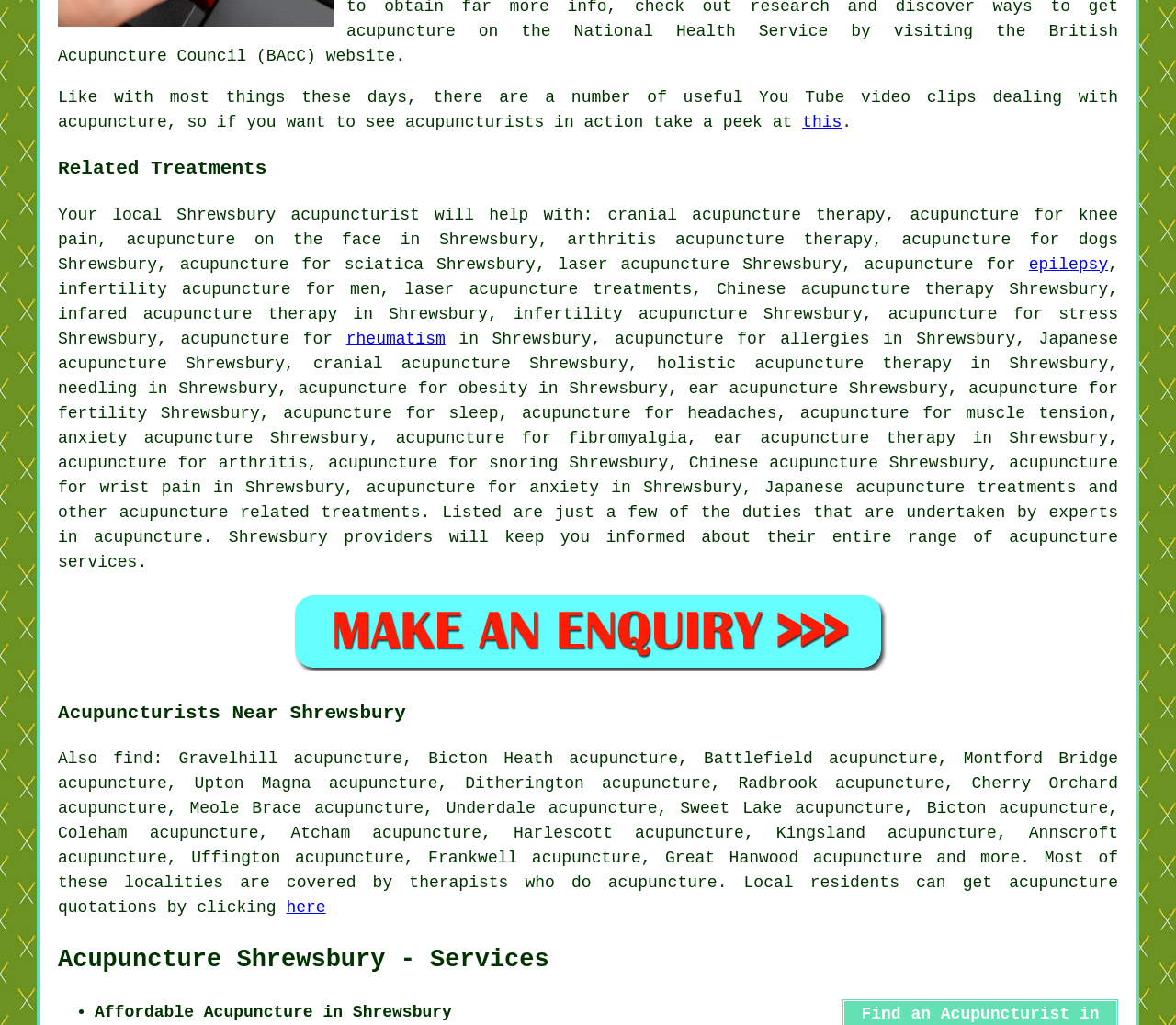What is the purpose of the link 'here'?
Could you give a comprehensive explanation in response to this question?

The link 'here' is mentioned in the context of getting acupuncture quotations from local therapists, suggesting that clicking on the link will allow users to request quotes for acupuncture services.